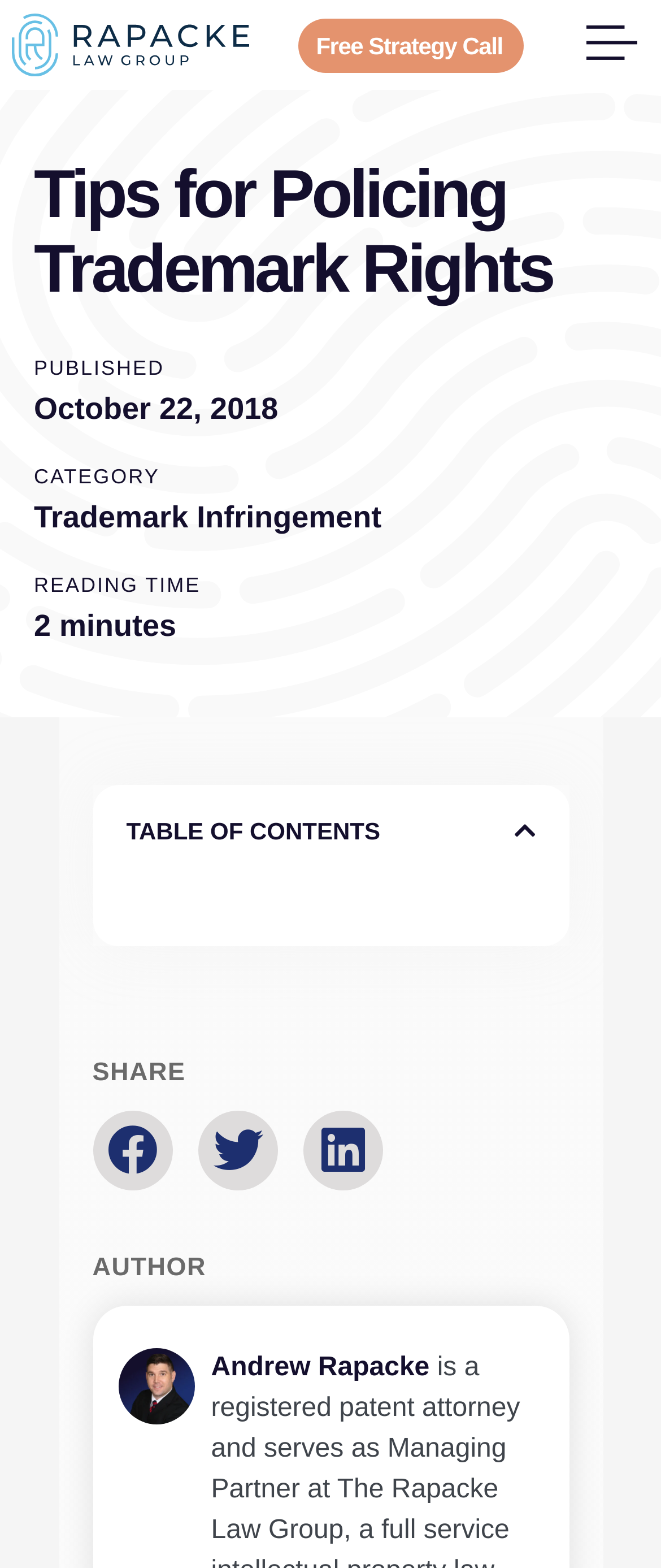Provide a thorough description of the webpage you see.

The webpage is about "Tips for Policing Trademark Rights" and appears to be a blog post or article from the Rapacke Law Group. At the top left, there is a logo of the Rapacke Law Group, which is an image linked to the law group's website. Next to the logo, there is a "Free Strategy Call" link. On the top right, there is a menu toggle button.

Below the top section, there is a heading that reads "Tips for Policing Trademark Rights". Underneath the heading, there is a section that displays the publication date, "October 22, 2018", and the category, "Trademark Infringement", which is a link. The reading time of the article is also displayed, which is 2 minutes.

Further down, there is a "TABLE OF CONTENTS" section, which has a button to close the table of contents. The table of contents is currently expanded.

On the right side of the page, there is a section that allows users to share the article on social media platforms, including Facebook, Twitter, and LinkedIn. Below the sharing section, there is an "AUTHOR" section, which displays a picture of Andrew Rapacke and a link to his profile.

The overall structure of the webpage is organized, with clear headings and concise text. The use of images, links, and buttons adds to the webpage's functionality and visual appeal.